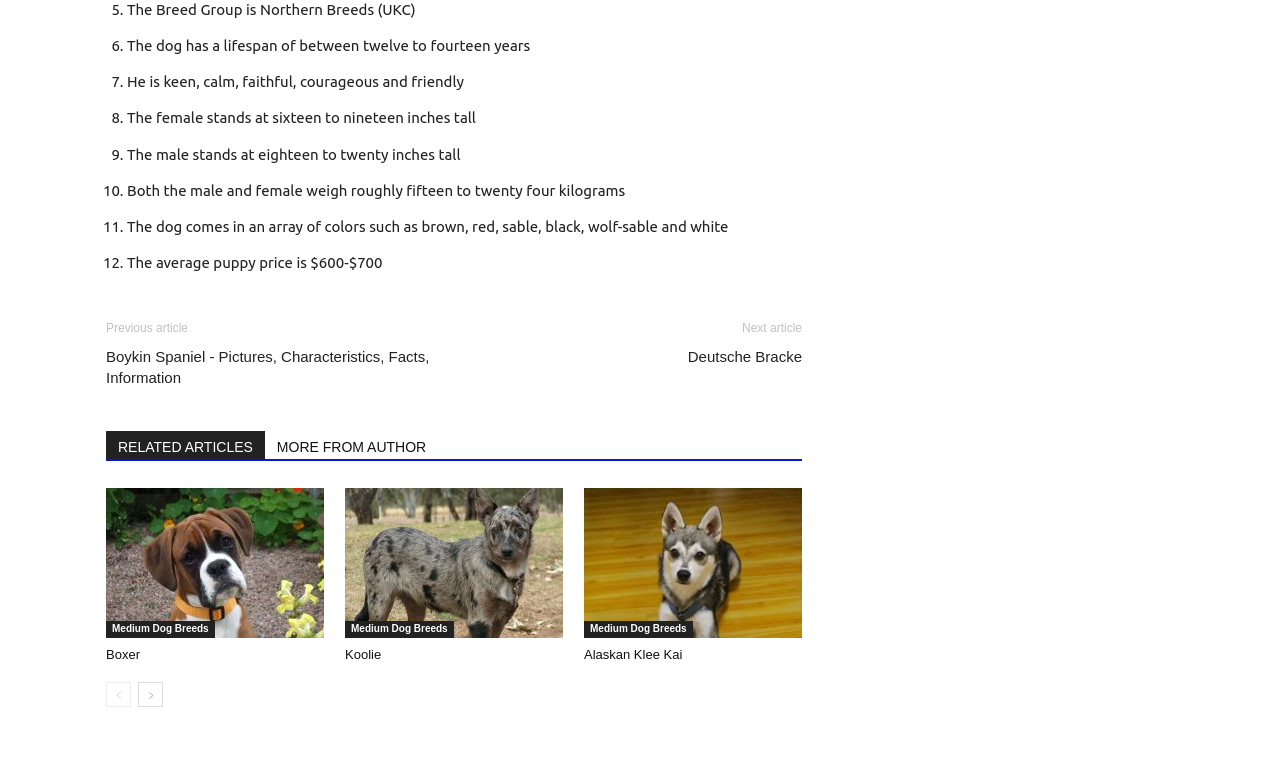Please identify the bounding box coordinates of where to click in order to follow the instruction: "Navigate to the next page".

[0.108, 0.875, 0.127, 0.907]